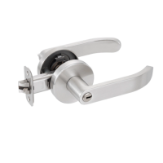Offer a detailed explanation of the image's components.

The image displays a sleek and modern FUYU interior door lock that features a stylish lever handle design. This door lock is crafted from durable materials, ensuring both functionality and aesthetic appeal. It is ideal for various interior door applications, providing a smooth operation and a contemporary look that complements modern home interiors. The finish gives it a polished appearance, making it a perfect choice for maintaining a sophisticated ambiance in any room.